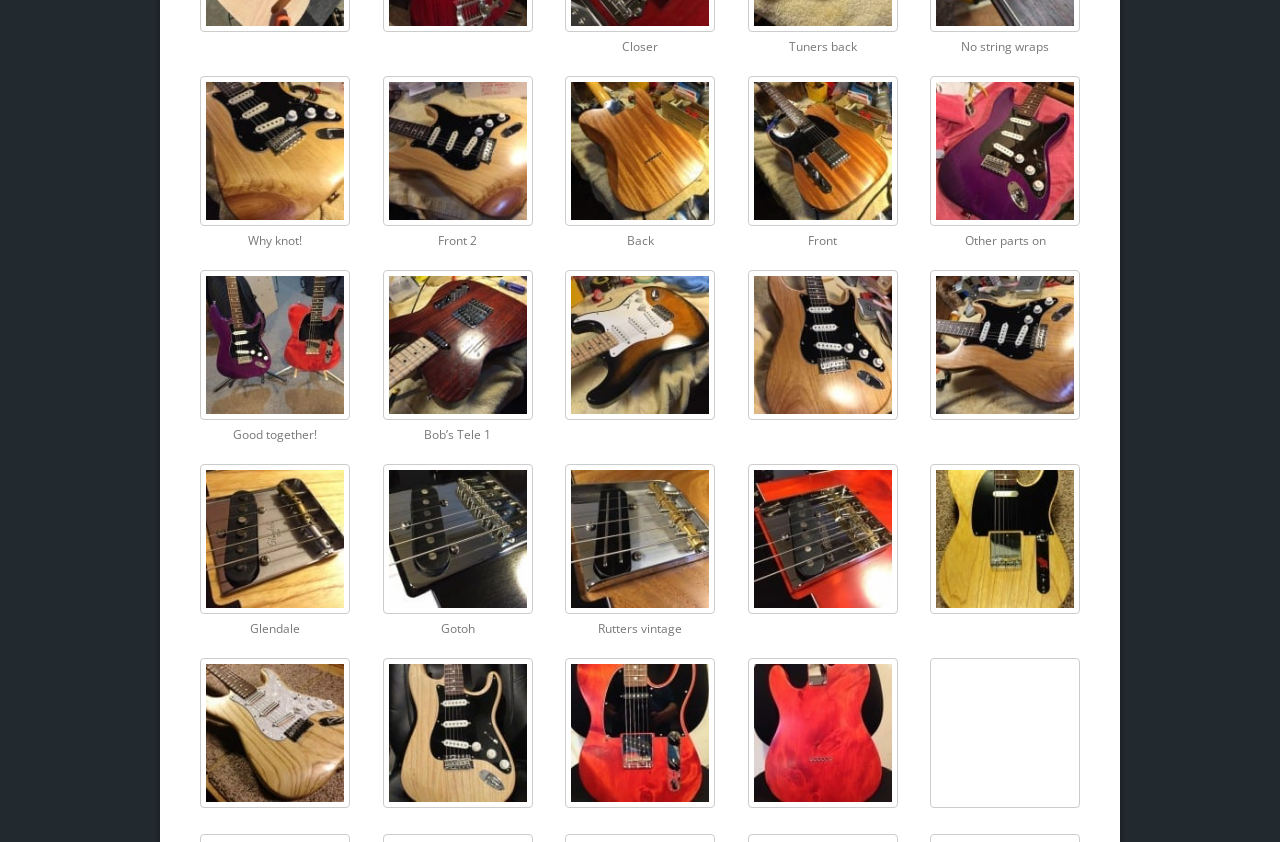How many figures are there in the second row?
Using the image as a reference, answer the question with a short word or phrase.

5